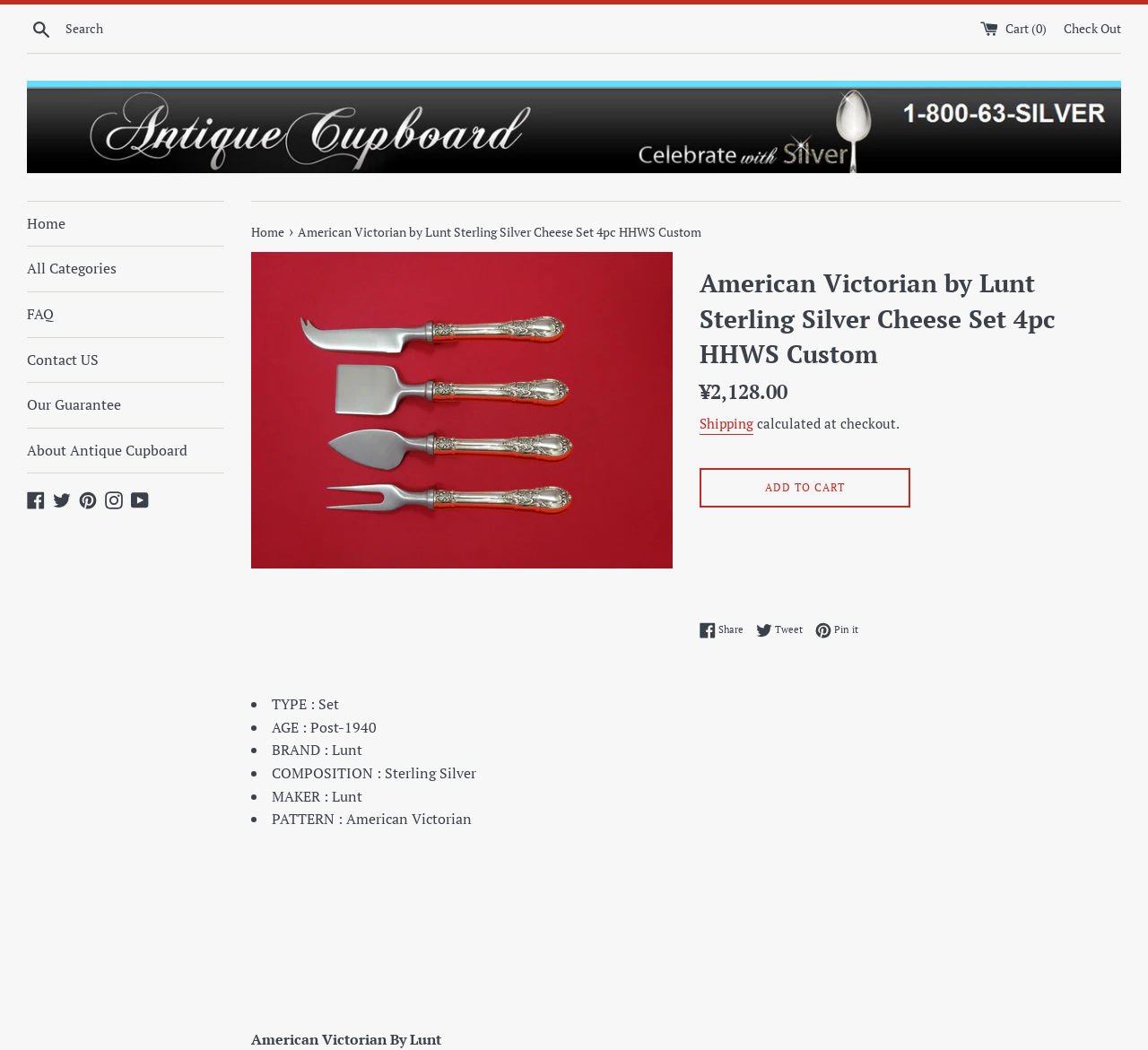Please determine the bounding box coordinates of the element's region to click for the following instruction: "Search for products".

[0.023, 0.011, 0.195, 0.044]